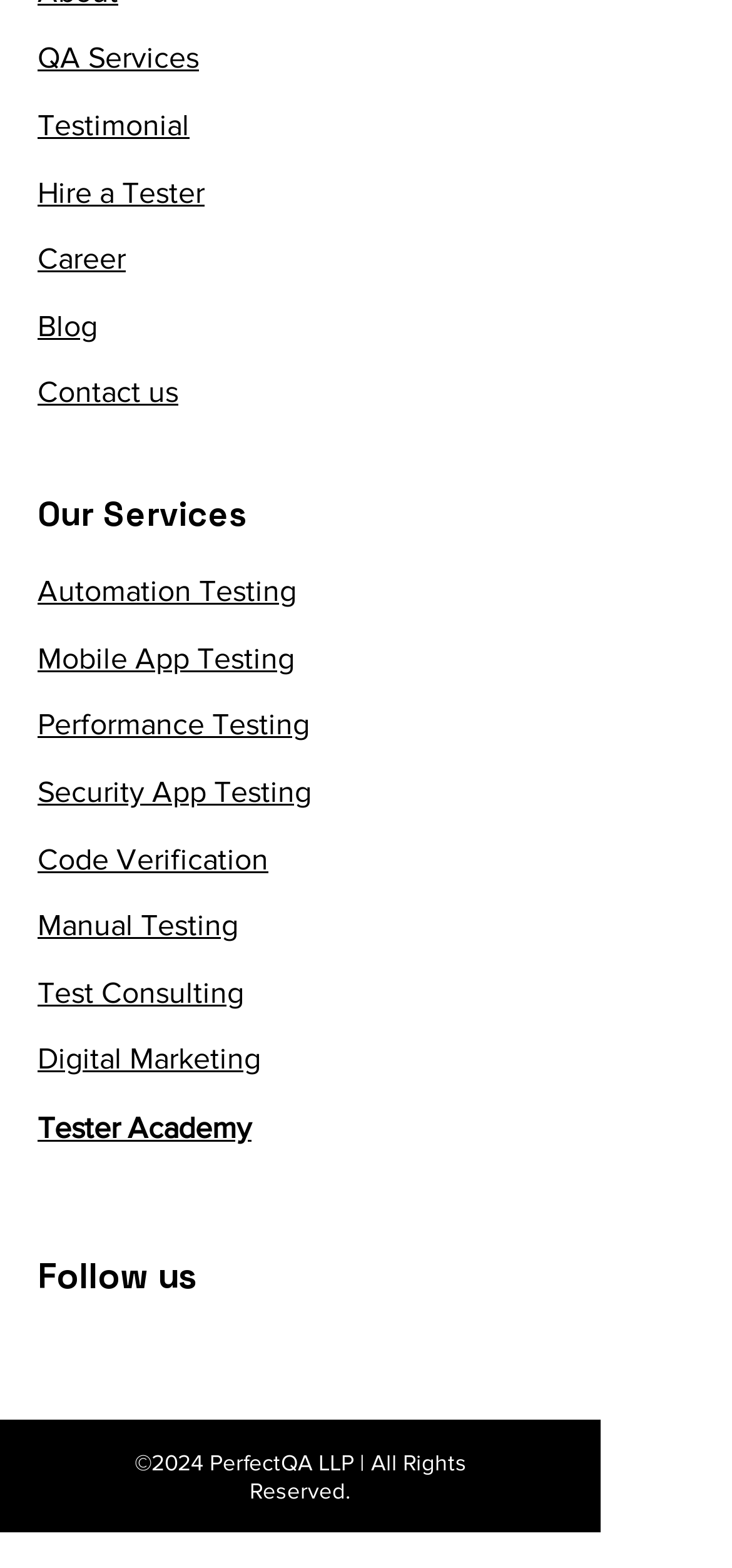What is the last service offered by PerfectQA?
Give a one-word or short phrase answer based on the image.

Tester Academy